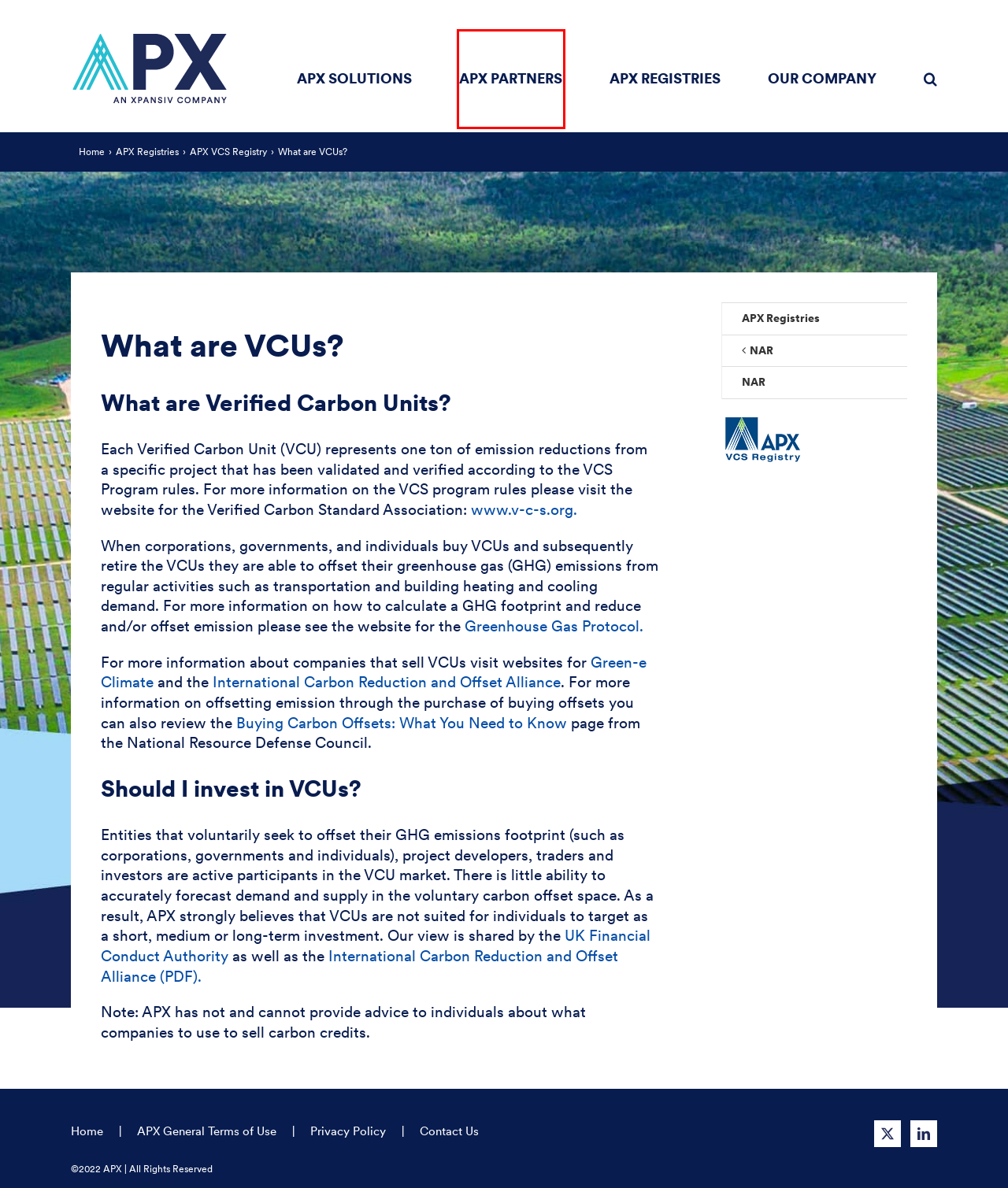You are looking at a screenshot of a webpage with a red bounding box around an element. Determine the best matching webpage description for the new webpage resulting from clicking the element in the red bounding box. Here are the descriptions:
A. APX Partners - APX
B. APX Voluntary Renewables - APX
C. ZARCHIVE APX — Home - APX
D. Green-e® Climate | Green-e
E. Contact Us - APX
F. Privacy Policy - APX
G. About NAR - APX
H. APX General Terms of Use - APX

A